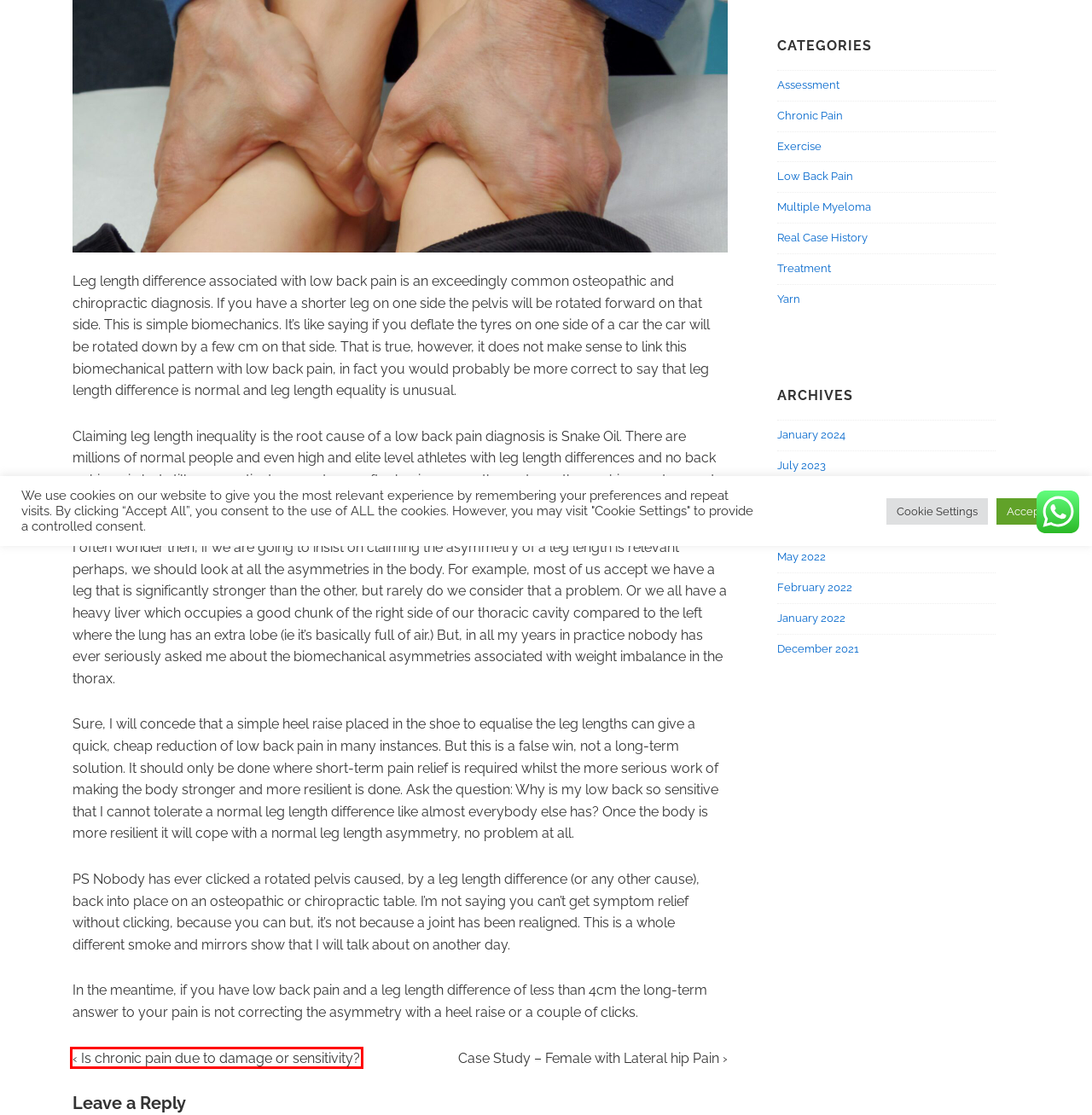Examine the screenshot of a webpage with a red rectangle bounding box. Select the most accurate webpage description that matches the new webpage after clicking the element within the bounding box. Here are the candidates:
A. Exercise Archives - The Pain Man
B. December 2021 - The Pain Man
C. February 2022 - The Pain Man
D. January 2024 - The Pain Man
E. July 2023 - The Pain Man
F. January 2022 - The Pain Man
G. Is chronic pain due to damage or sensitivity? - The Pain Man
H. July 2022 - The Pain Man

G